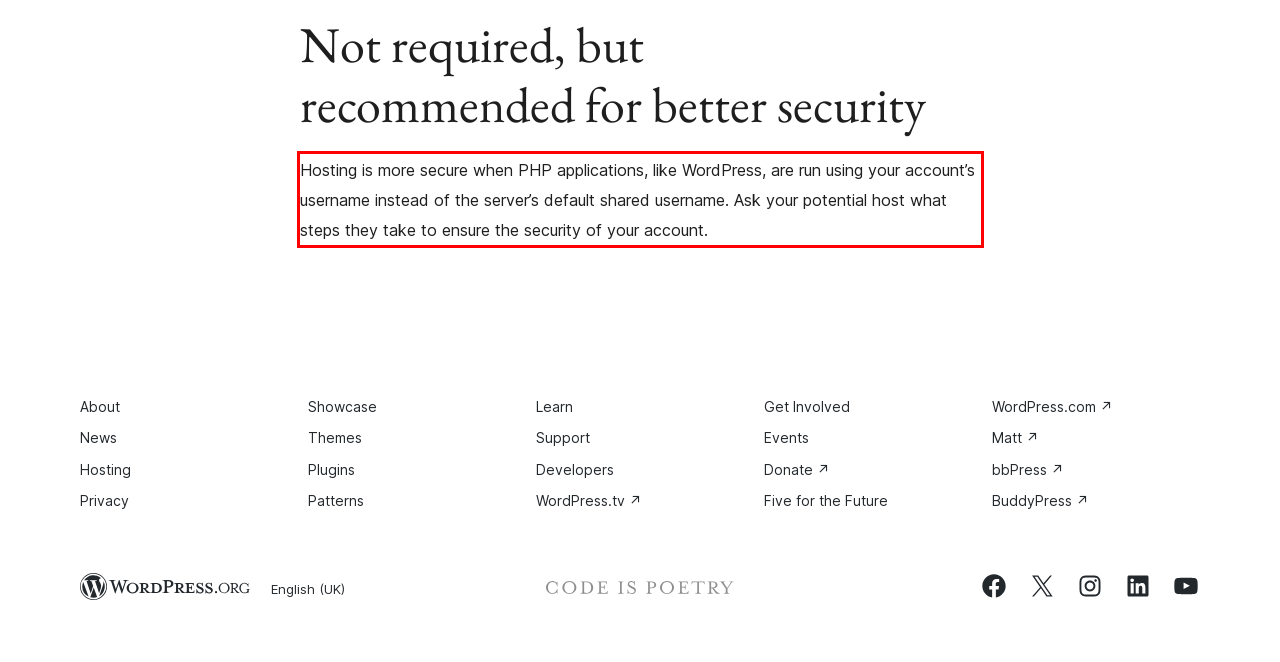You are given a screenshot showing a webpage with a red bounding box. Perform OCR to capture the text within the red bounding box.

Hosting is more secure when PHP applications, like WordPress, are run using your account’s username instead of the server’s default shared username. Ask your potential host what steps they take to ensure the security of your account.